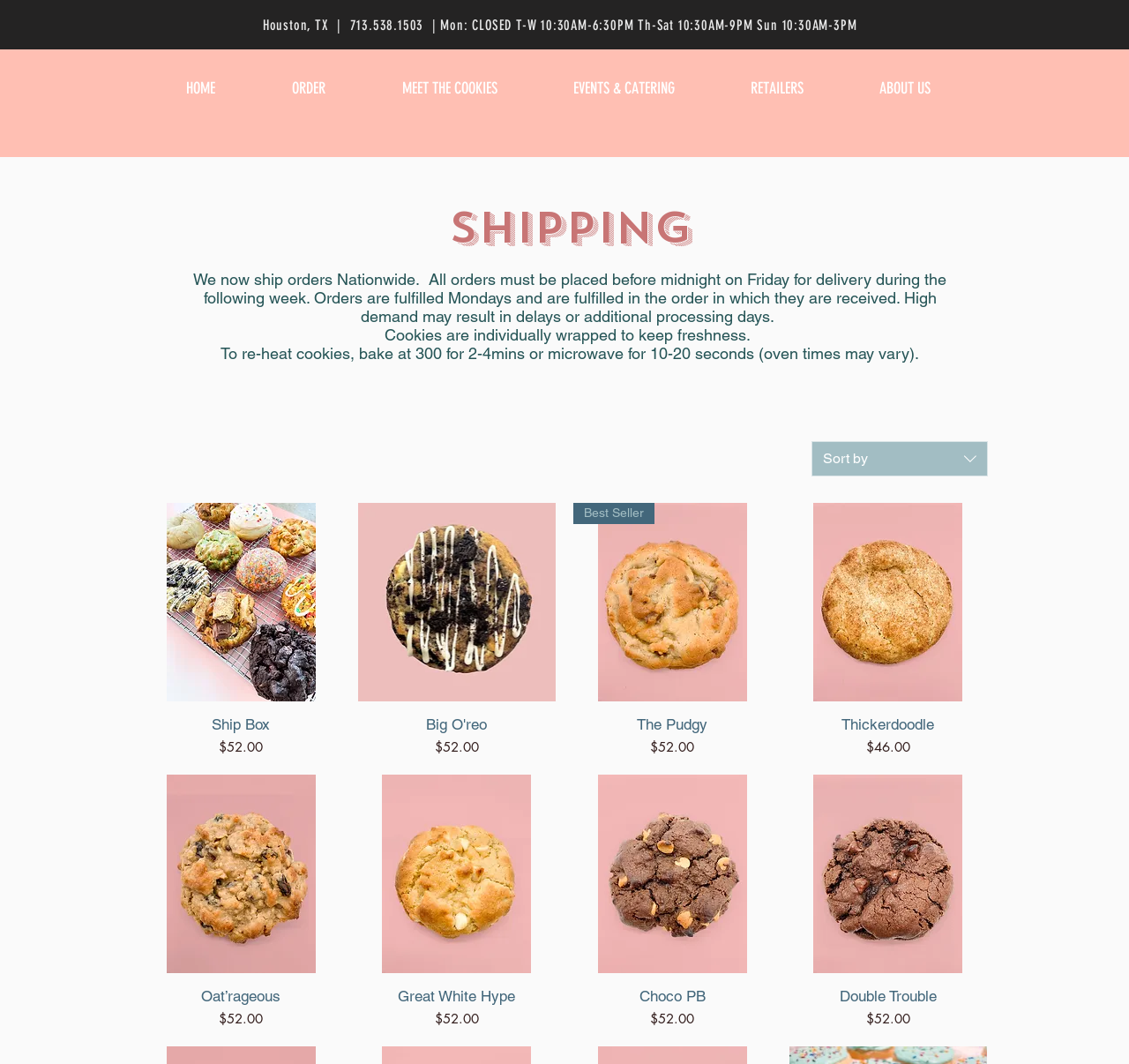Please extract the primary headline from the webpage.

Disclaimer: By texting us, you are providing your consent to receive text messages from our business. Please note that standard text message rates may apply. We respect your privacy and will only use these messages to provide updates and information related to our products and services. You can reply STOP at any time to opt-out of receiving further text messages. Thank you for your understanding.